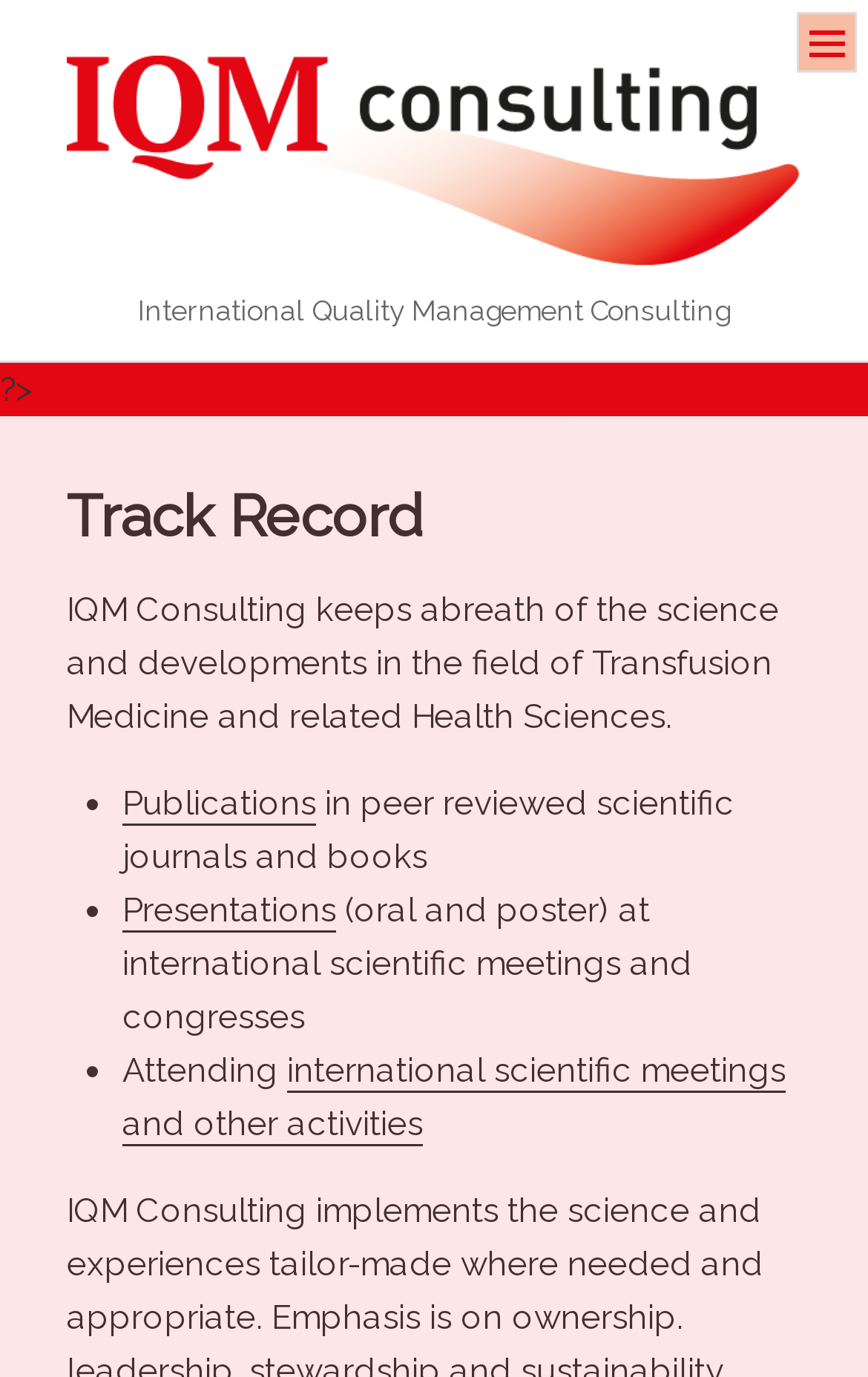Given the description of the UI element: "Publications", predict the bounding box coordinates in the form of [left, top, right, bottom], with each value being a float between 0 and 1.

[0.141, 0.569, 0.364, 0.6]